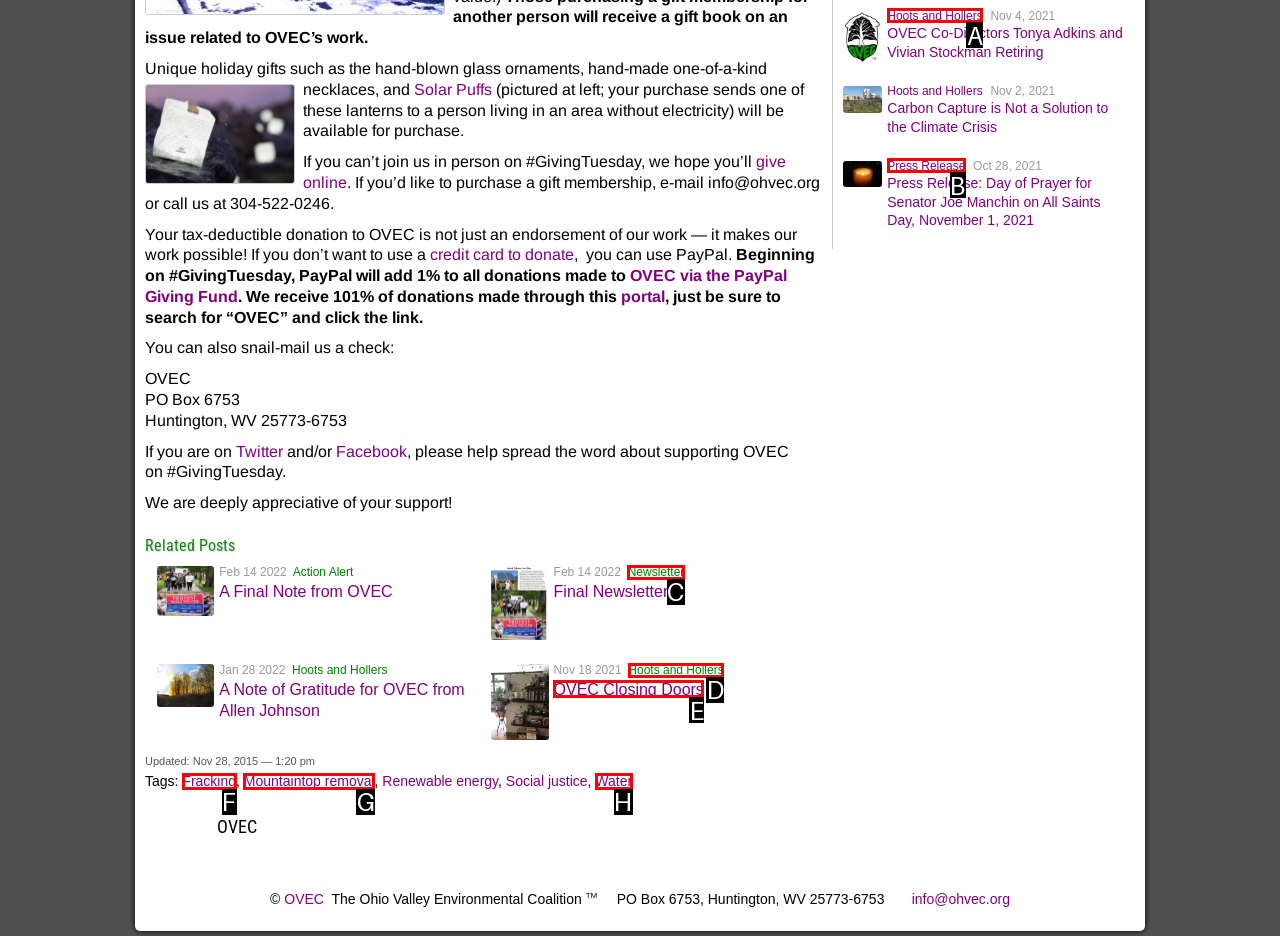Given the description: Water, select the HTML element that matches it best. Reply with the letter of the chosen option directly.

H